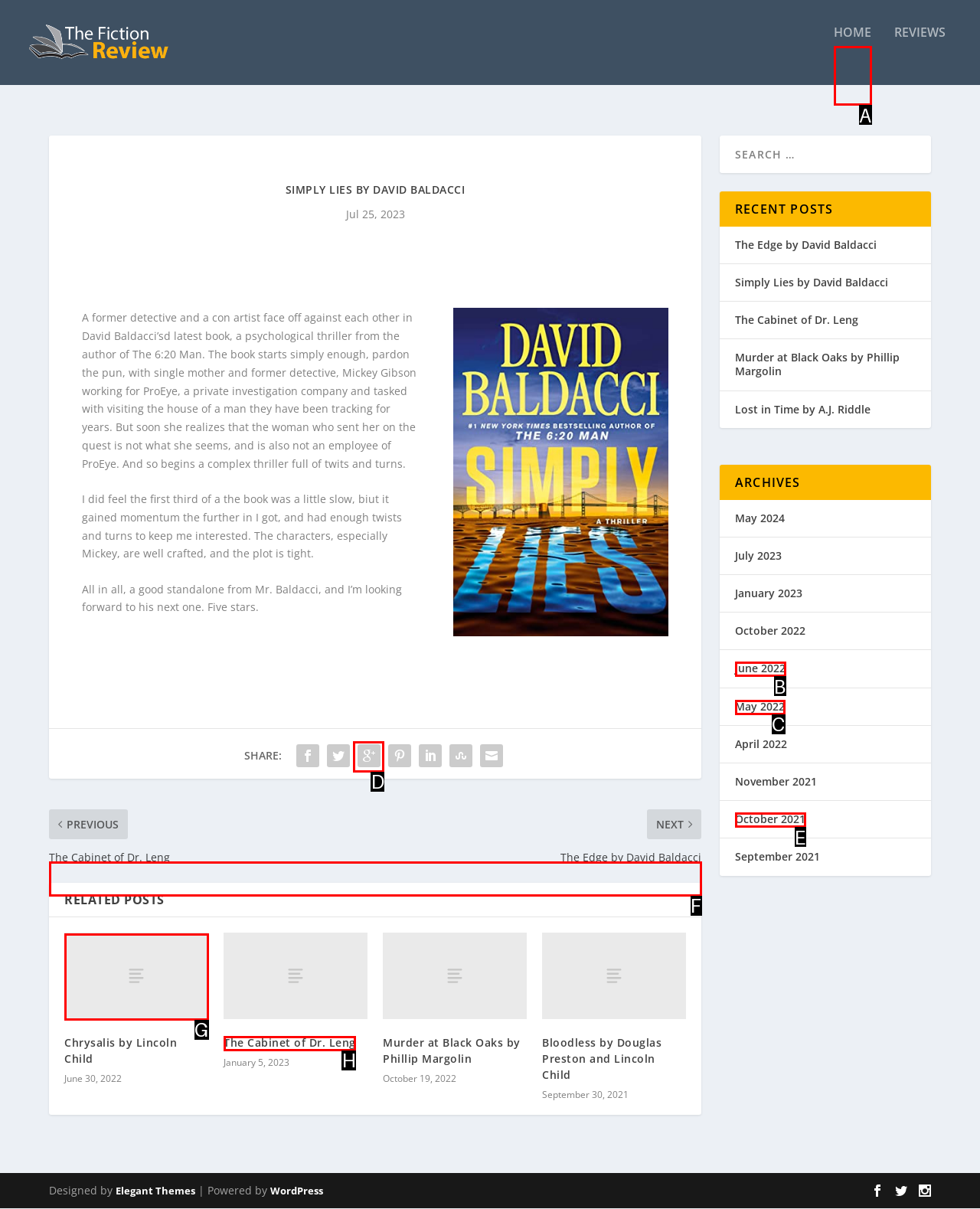Identify the correct choice to execute this task: View related posts
Respond with the letter corresponding to the right option from the available choices.

F